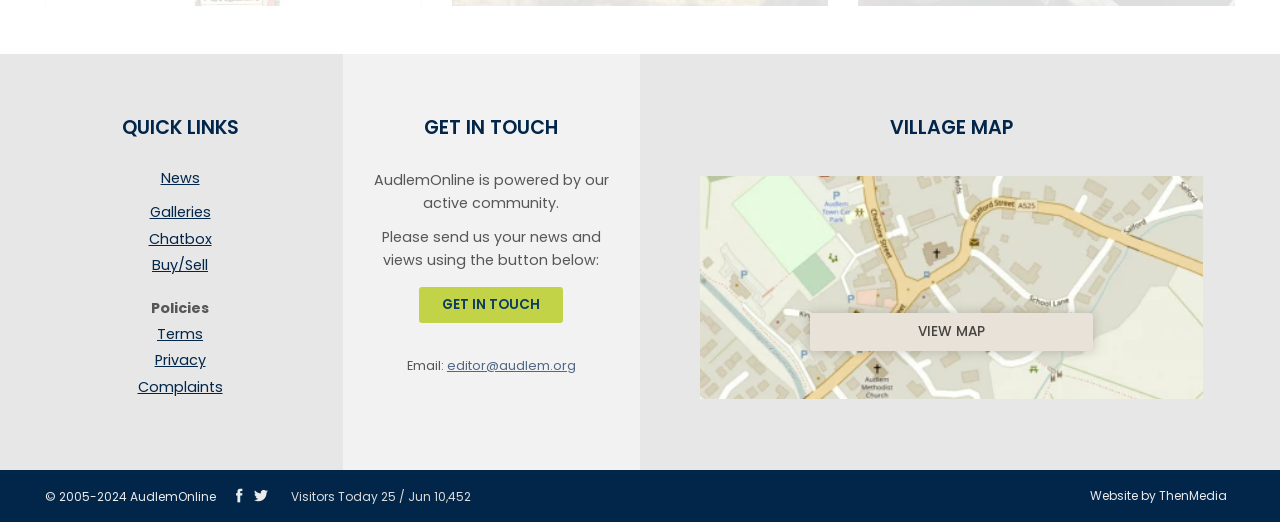What is the email address to send news and views?
Refer to the image and respond with a one-word or short-phrase answer.

editor@audlem.org